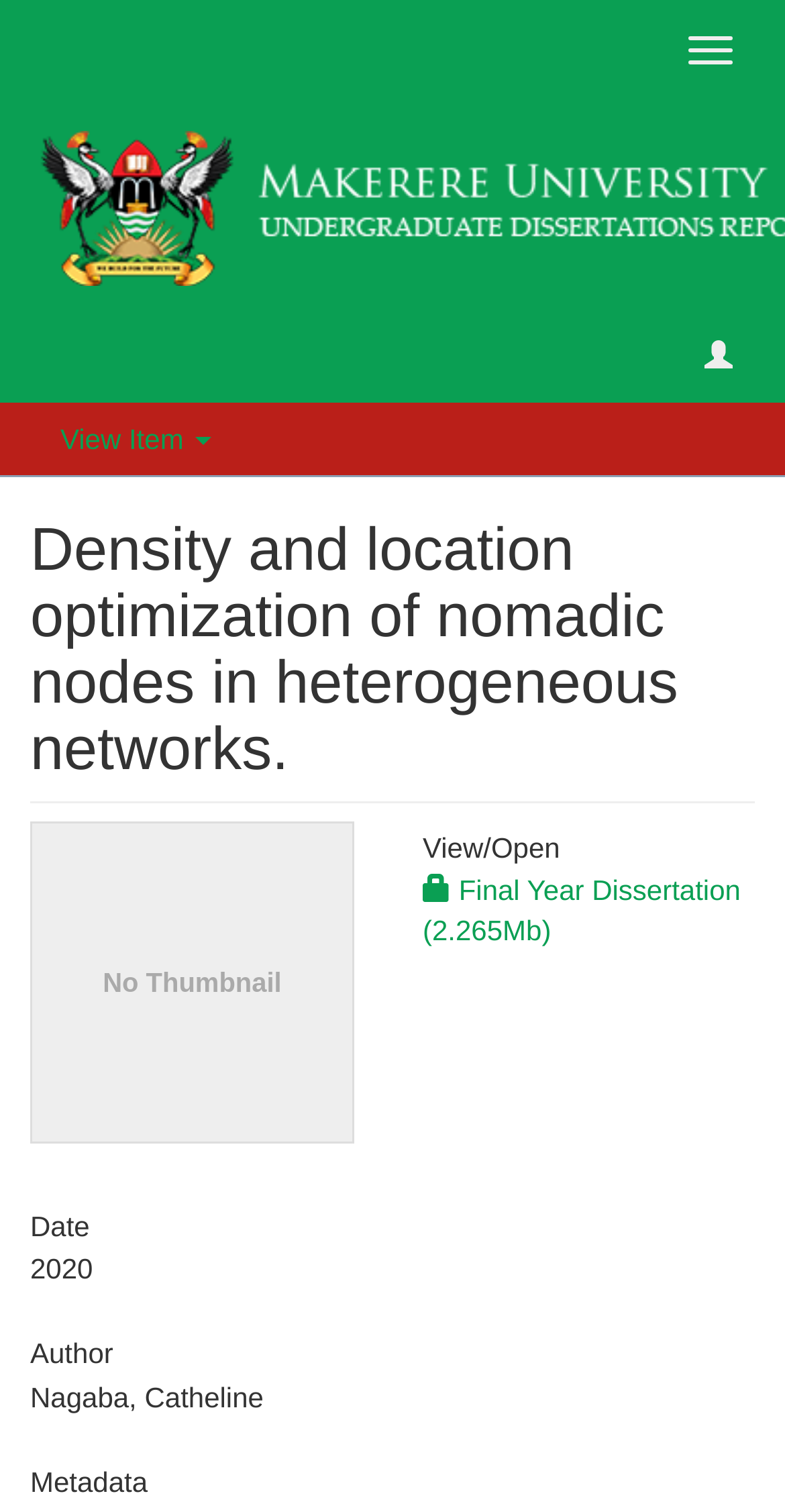Predict the bounding box coordinates of the UI element that matches this description: "View Item". The coordinates should be in the format [left, top, right, bottom] with each value between 0 and 1.

[0.077, 0.28, 0.27, 0.301]